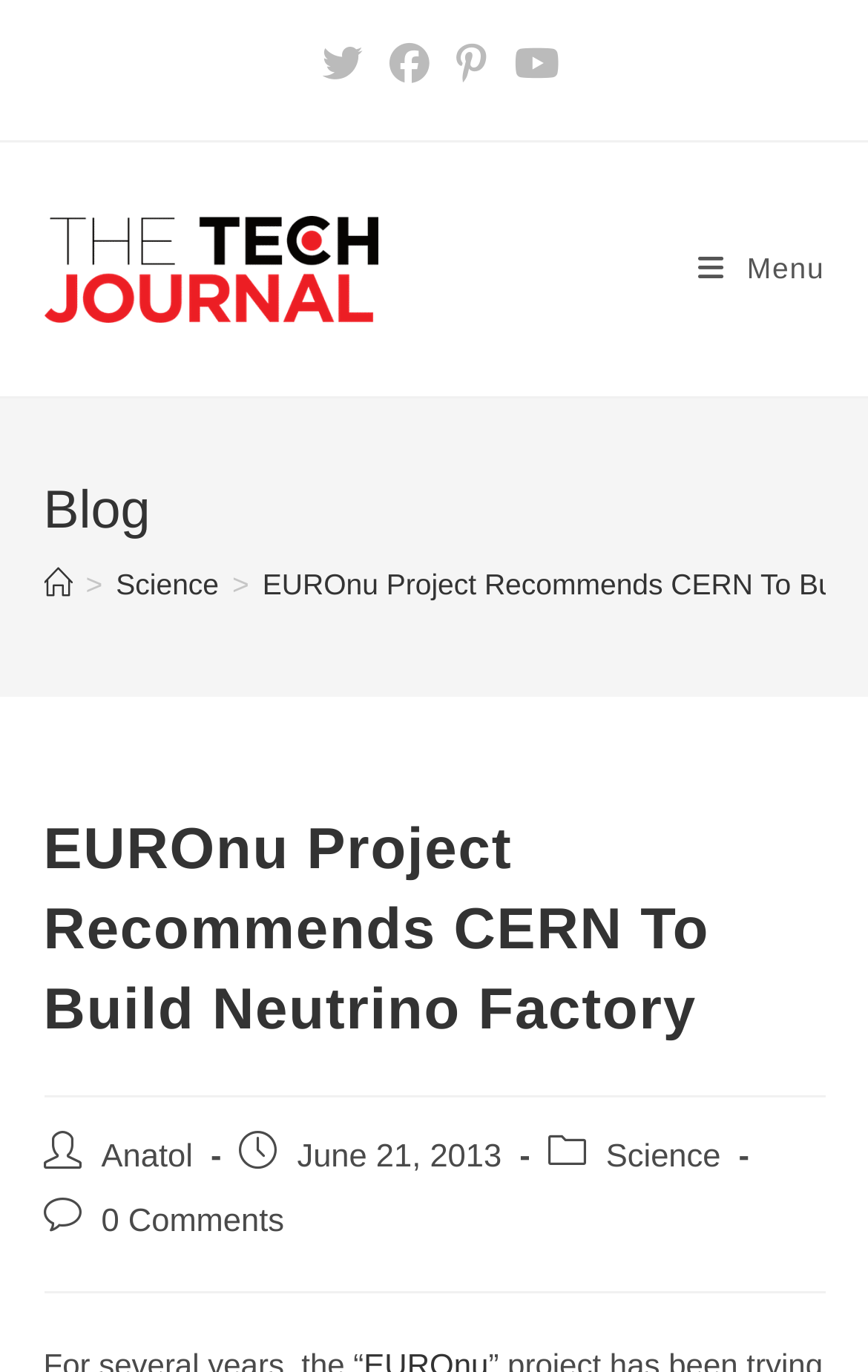Please determine the bounding box coordinates for the element that should be clicked to follow these instructions: "Open Facebook page".

[0.433, 0.032, 0.51, 0.062]